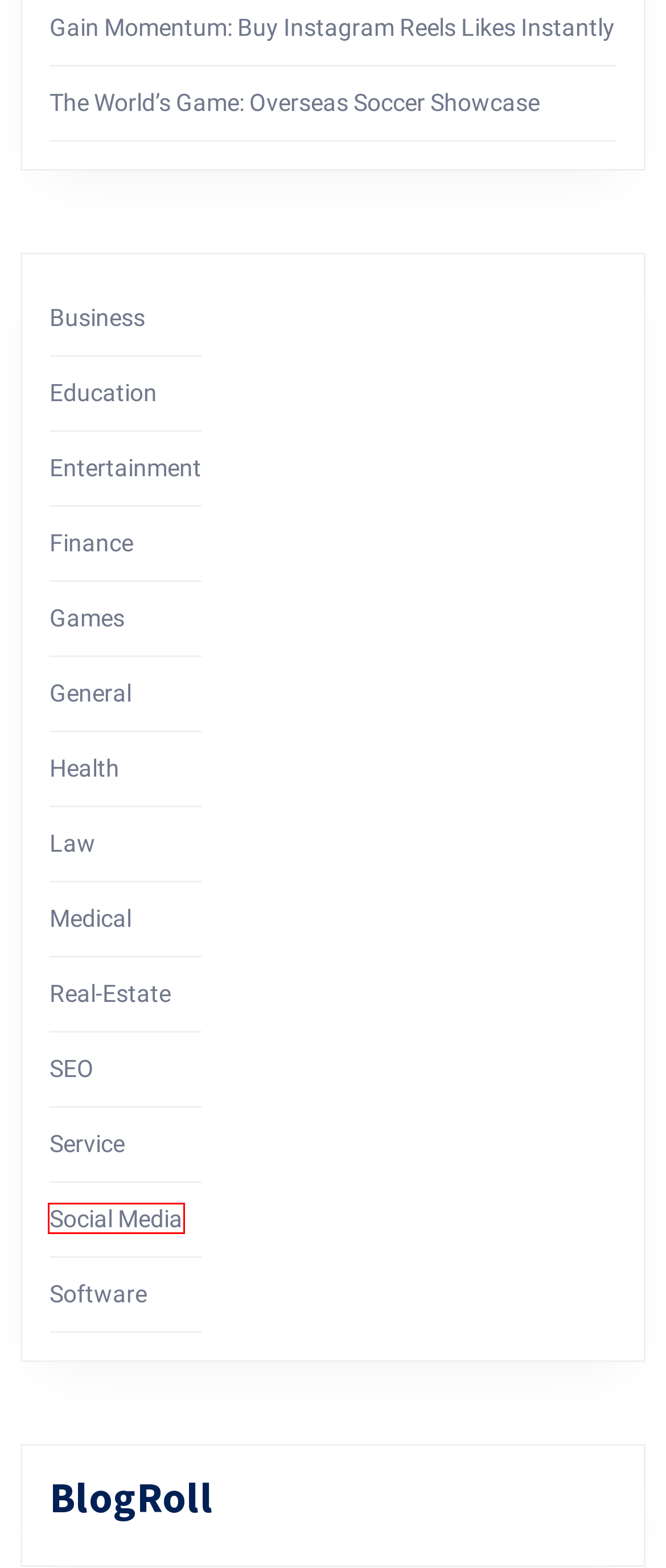You have a screenshot of a webpage with a red rectangle bounding box around a UI element. Choose the best description that matches the new page after clicking the element within the bounding box. The candidate descriptions are:
A. Social Media – Your New Head
B. Games – Your New Head
C. General – Your New Head
D. SEO – Your New Head
E. Education – Your New Head
F. The World’s Game: Overseas Soccer Showcase – Your New Head
G. Gain Momentum: Buy Instagram Reels Likes Instantly – Your New Head
H. Entertainment – Your New Head

A